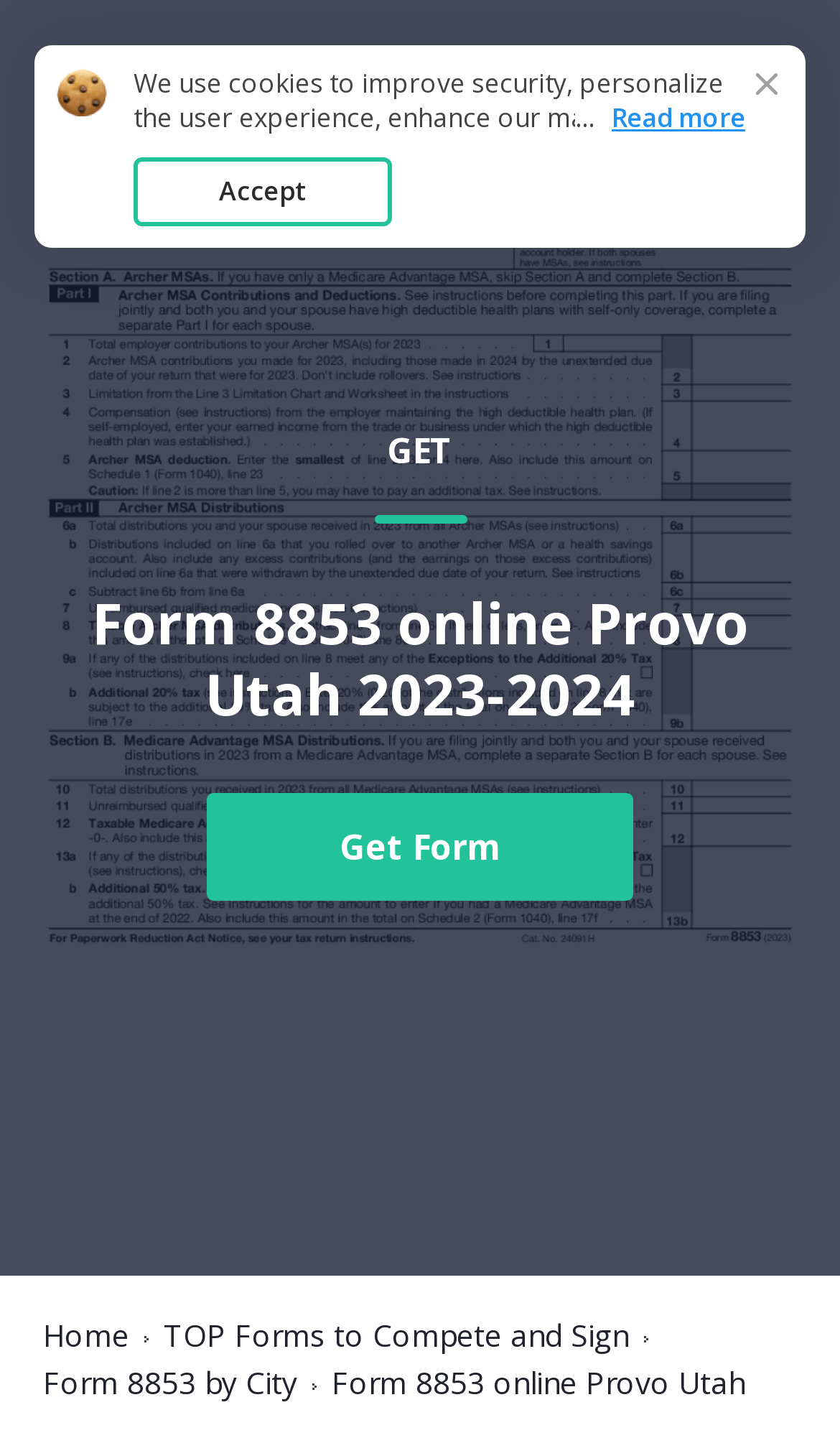How many links are there in the footer section?
Look at the image and answer the question using a single word or phrase.

3